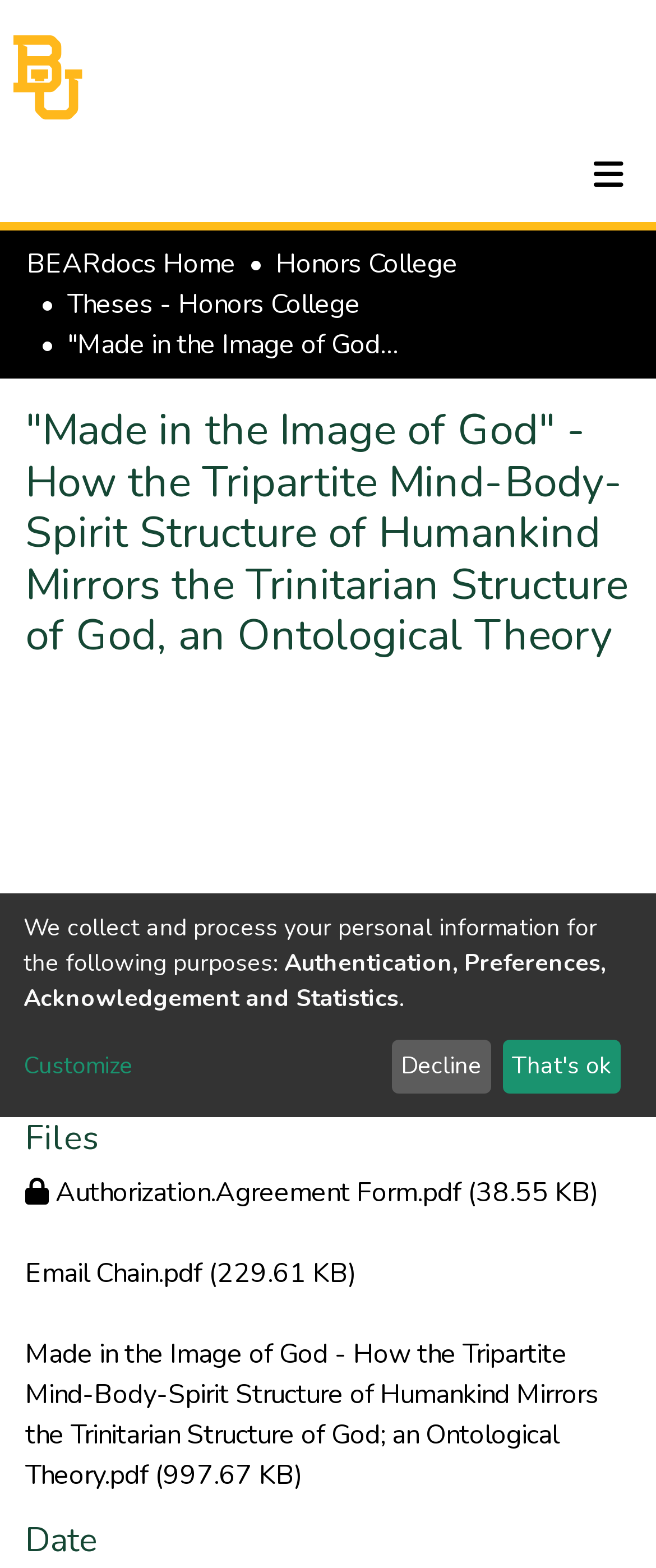Locate and provide the bounding box coordinates for the HTML element that matches this description: "All of DSpace".

[0.041, 0.185, 0.959, 0.227]